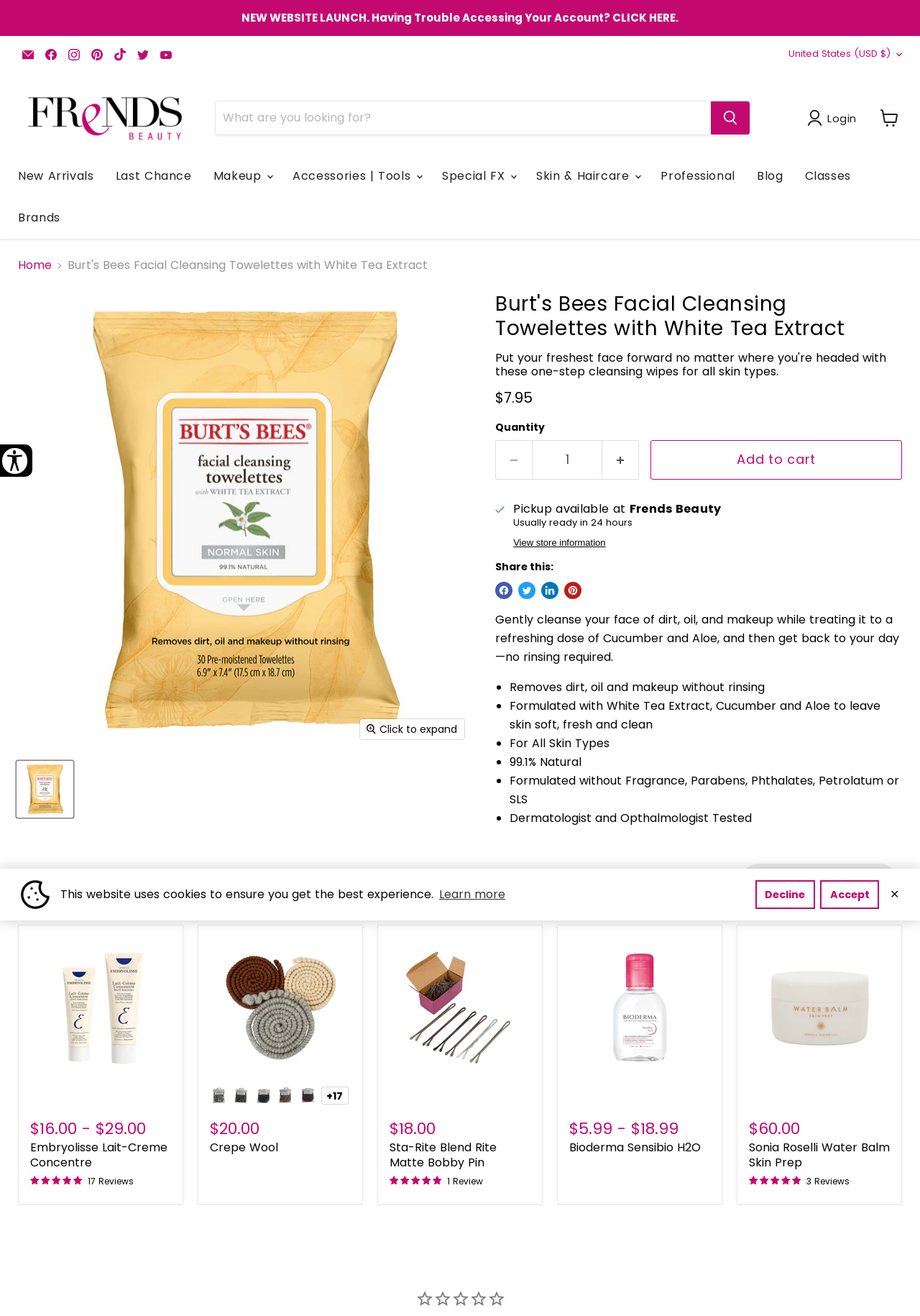Using the provided description: "Find us on Pinterest", find the bounding box coordinates of the corresponding UI element. The output should be four float numbers between 0 and 1, in the format [left, top, right, bottom].

[0.095, 0.034, 0.116, 0.049]